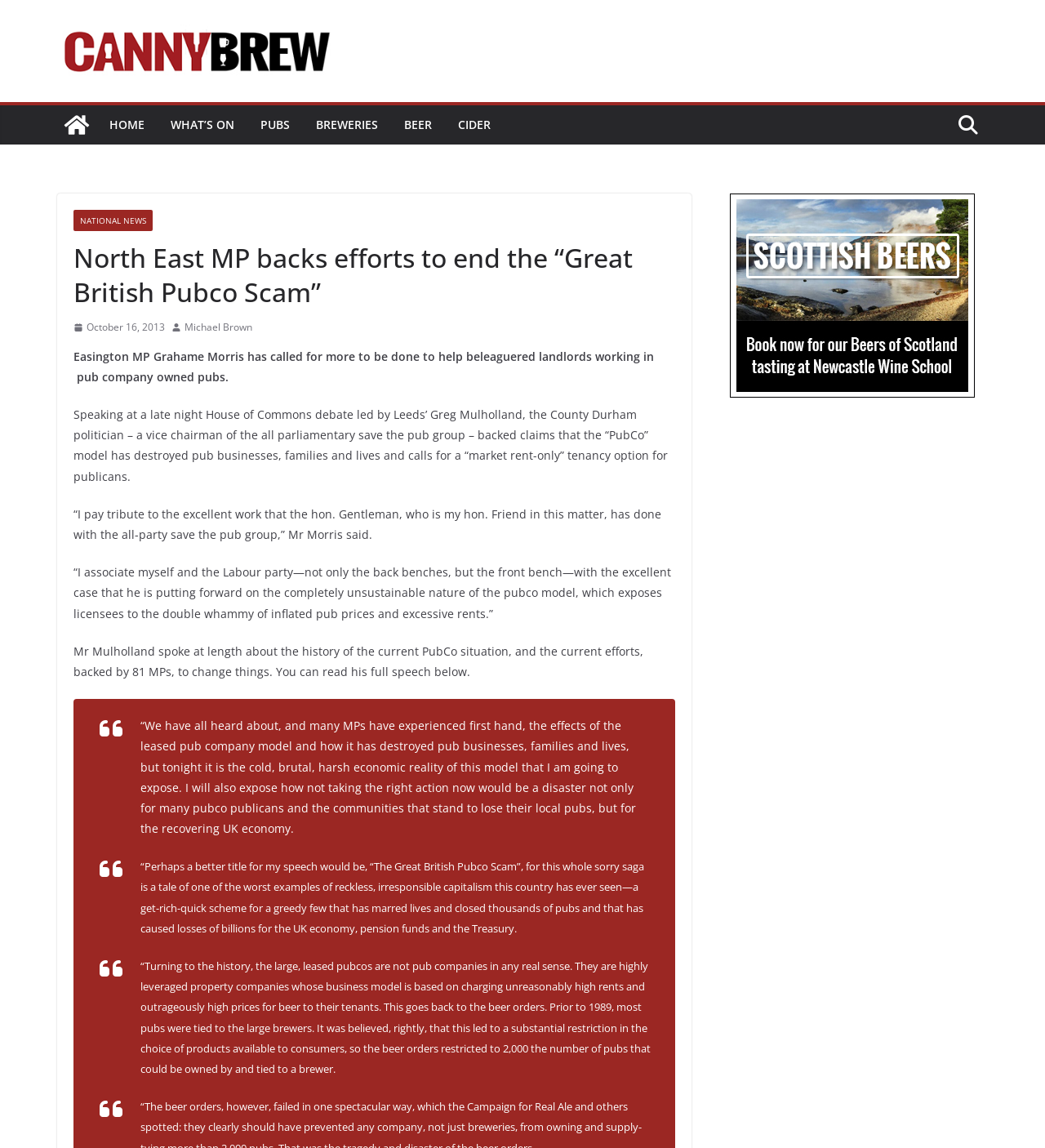Pinpoint the bounding box coordinates for the area that should be clicked to perform the following instruction: "Read the article about 'North East MP backs efforts to end the “Great British Pubco Scam”'".

[0.07, 0.21, 0.646, 0.269]